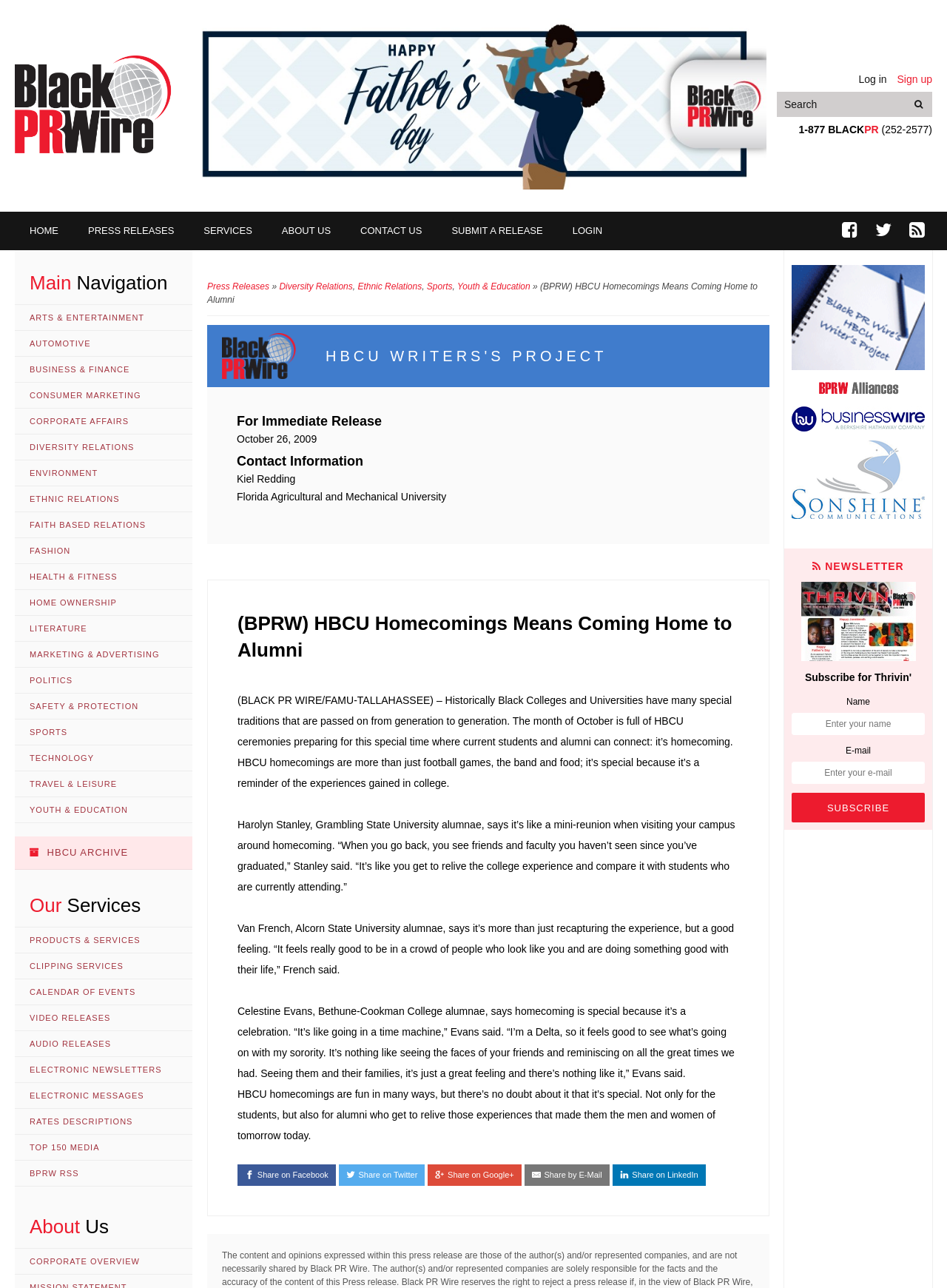Please specify the bounding box coordinates in the format (top-left x, top-left y, bottom-right x, bottom-right y), with values ranging from 0 to 1. Identify the bounding box for the UI component described as follows: Health & Fitness

[0.016, 0.438, 0.203, 0.458]